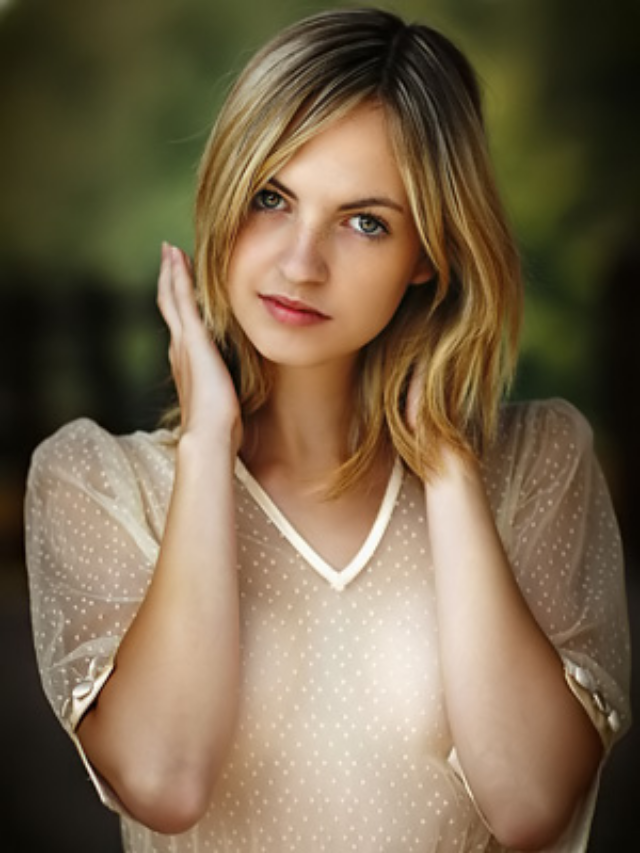Explain the image in detail, mentioning the main subjects and background elements.

The image features a young woman with shoulder-length blonde hair and captivating blue eyes, exuding a sense of calm and contemplation. She is positioned with her hands gently framing her face, suggesting a moment of introspection. The soft, sheer blouse she wears is adorned with delicate polka dots, adding a touch of elegance and femininity to her appearance. The background is softly blurred, emphasizing her presence and creating a serene atmosphere that complements her subtle expression. This portrait captures a sense of natural beauty and poise, inviting viewers to appreciate the quiet charm of the moment.